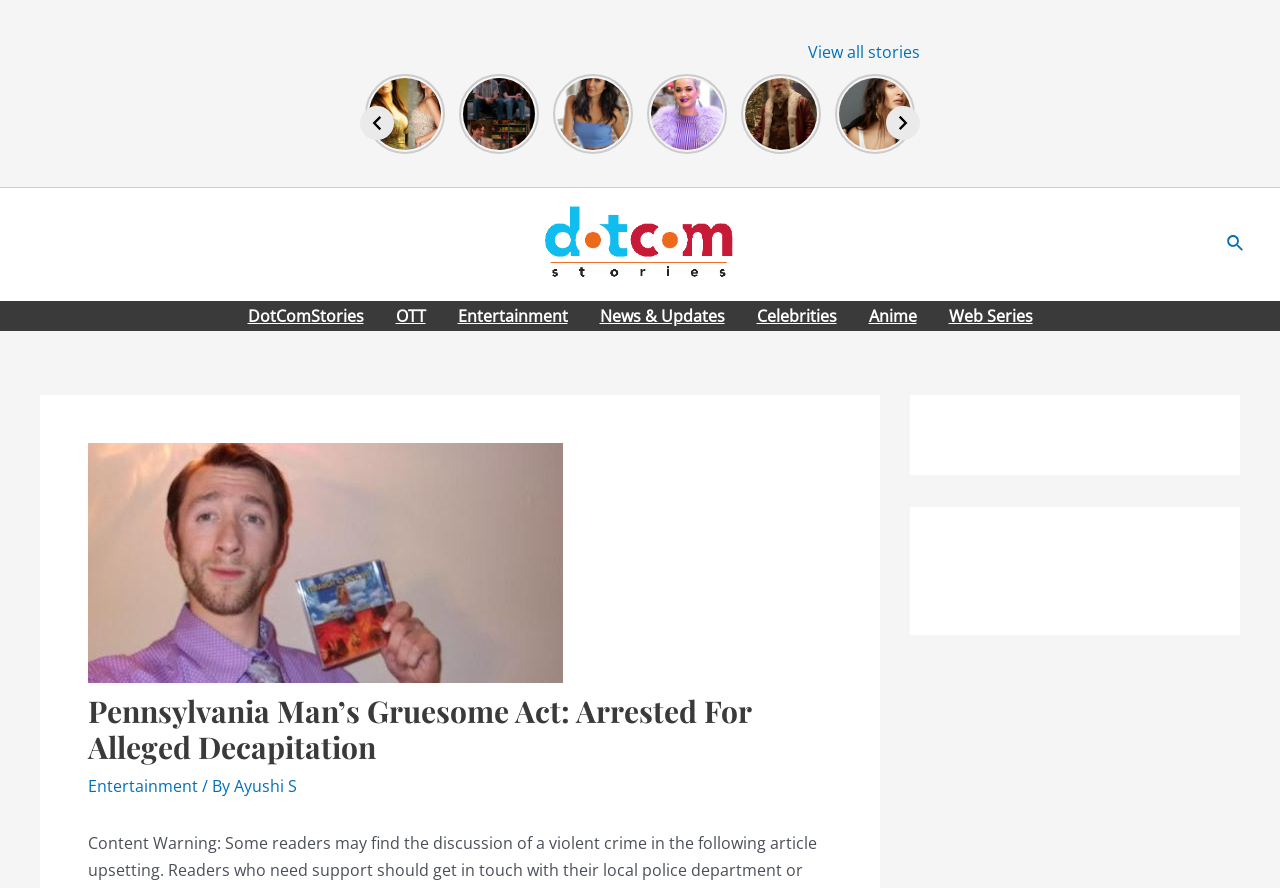What is the name of the website?
Identify the answer in the screenshot and reply with a single word or phrase.

DotComStories